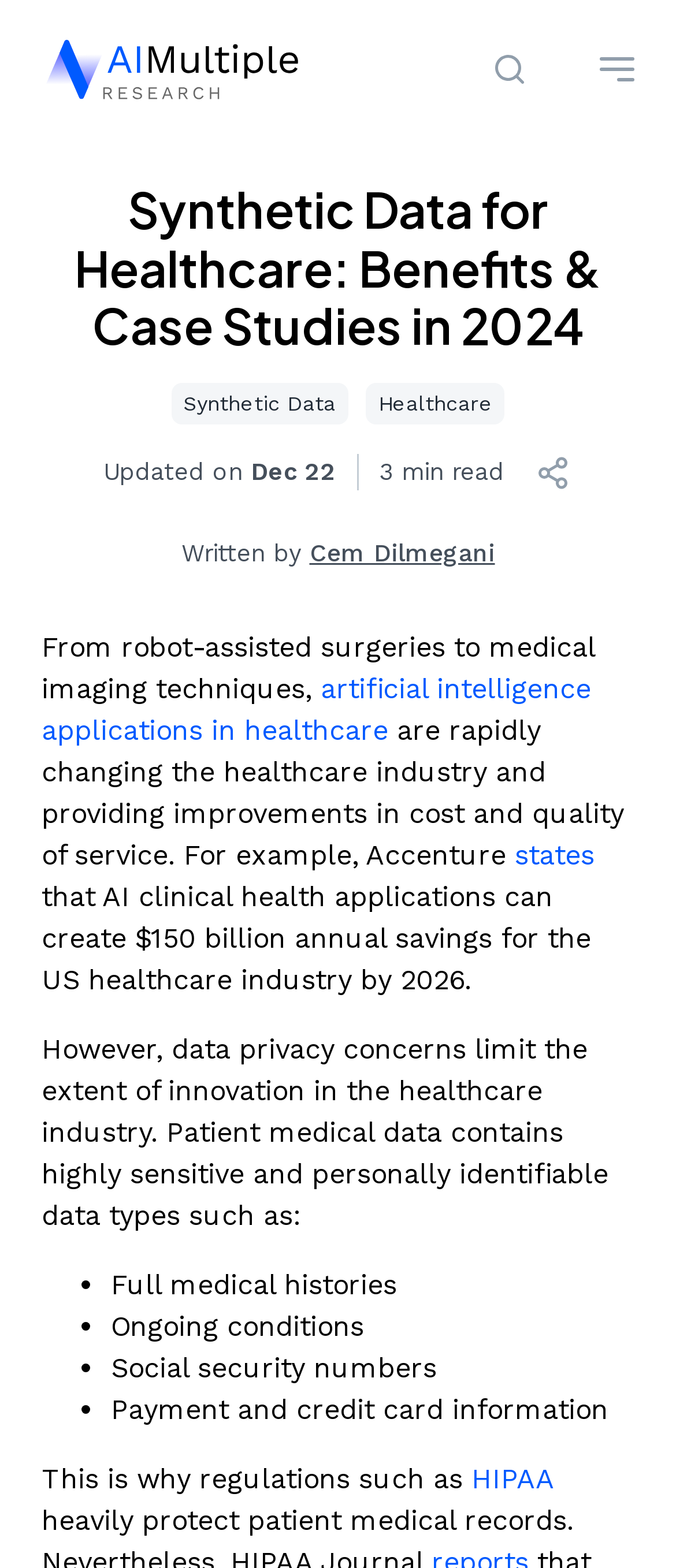Locate the bounding box coordinates of the element you need to click to accomplish the task described by this instruction: "View the full profile of Cem Dilmegani".

[0.156, 0.872, 0.464, 0.891]